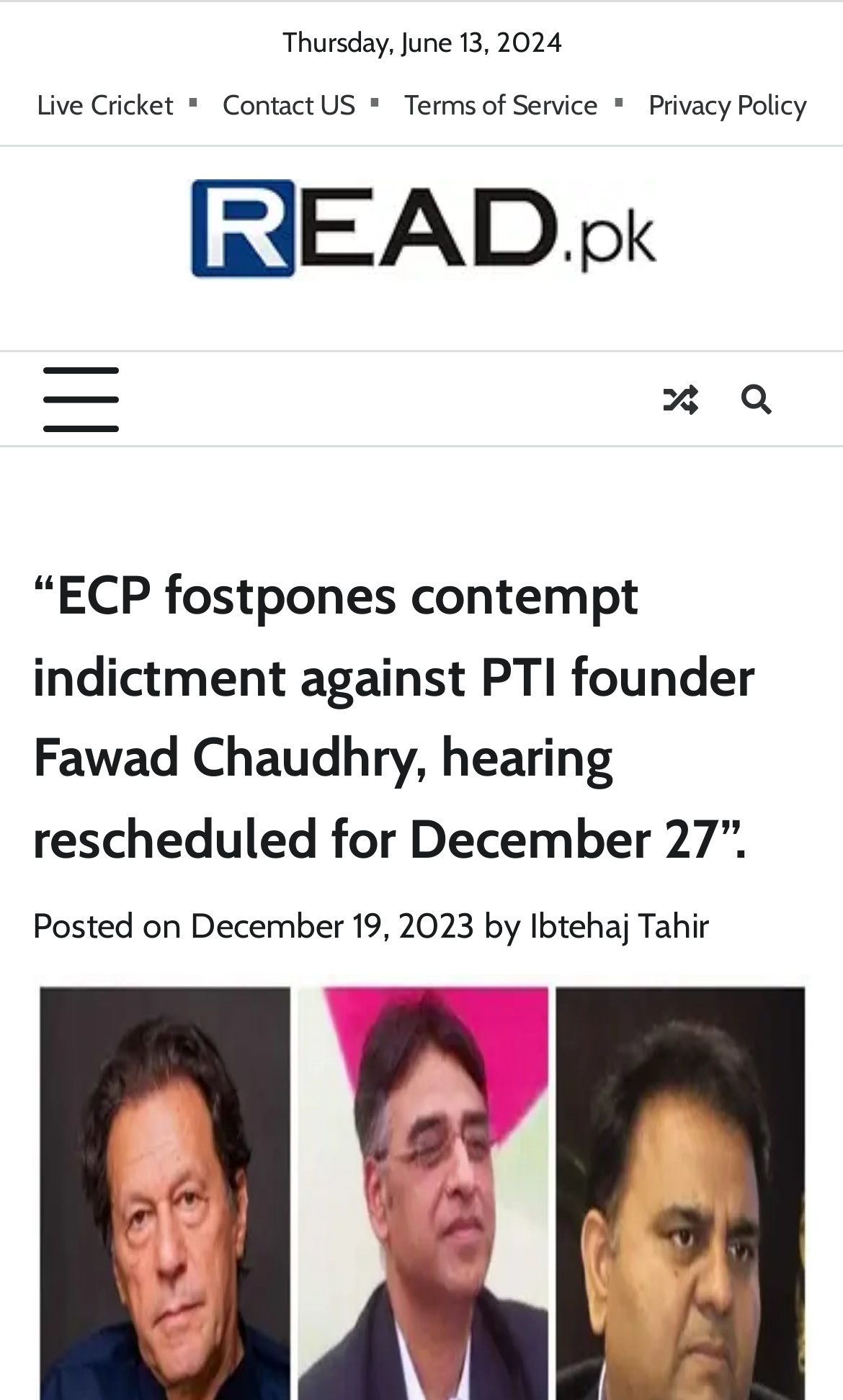For the given element description December 19, 2023December 19, 2023, determine the bounding box coordinates of the UI element. The coordinates should follow the format (top-left x, top-left y, bottom-right x, bottom-right y) and be within the range of 0 to 1.

[0.226, 0.647, 0.564, 0.676]